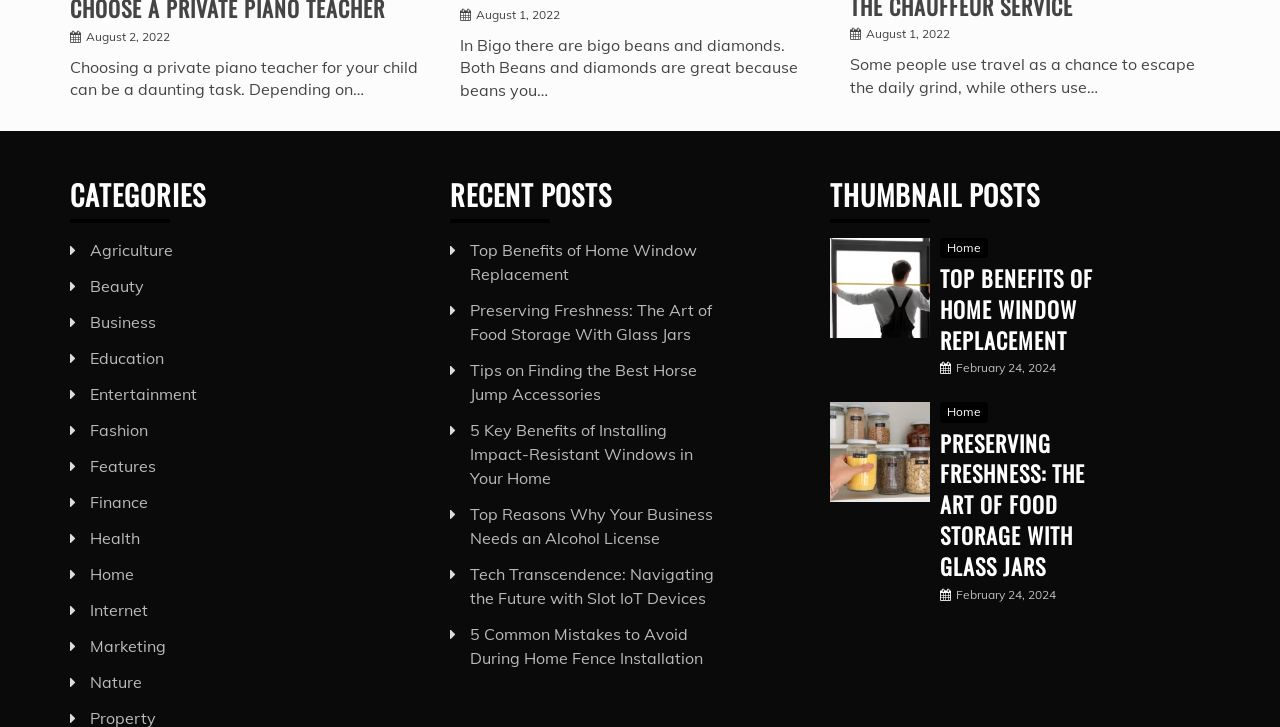Based on the element description: "August 1, 2022March 30, 2023", identify the UI element and provide its bounding box coordinates. Use four float numbers between 0 and 1, [left, top, right, bottom].

[0.372, 0.01, 0.437, 0.03]